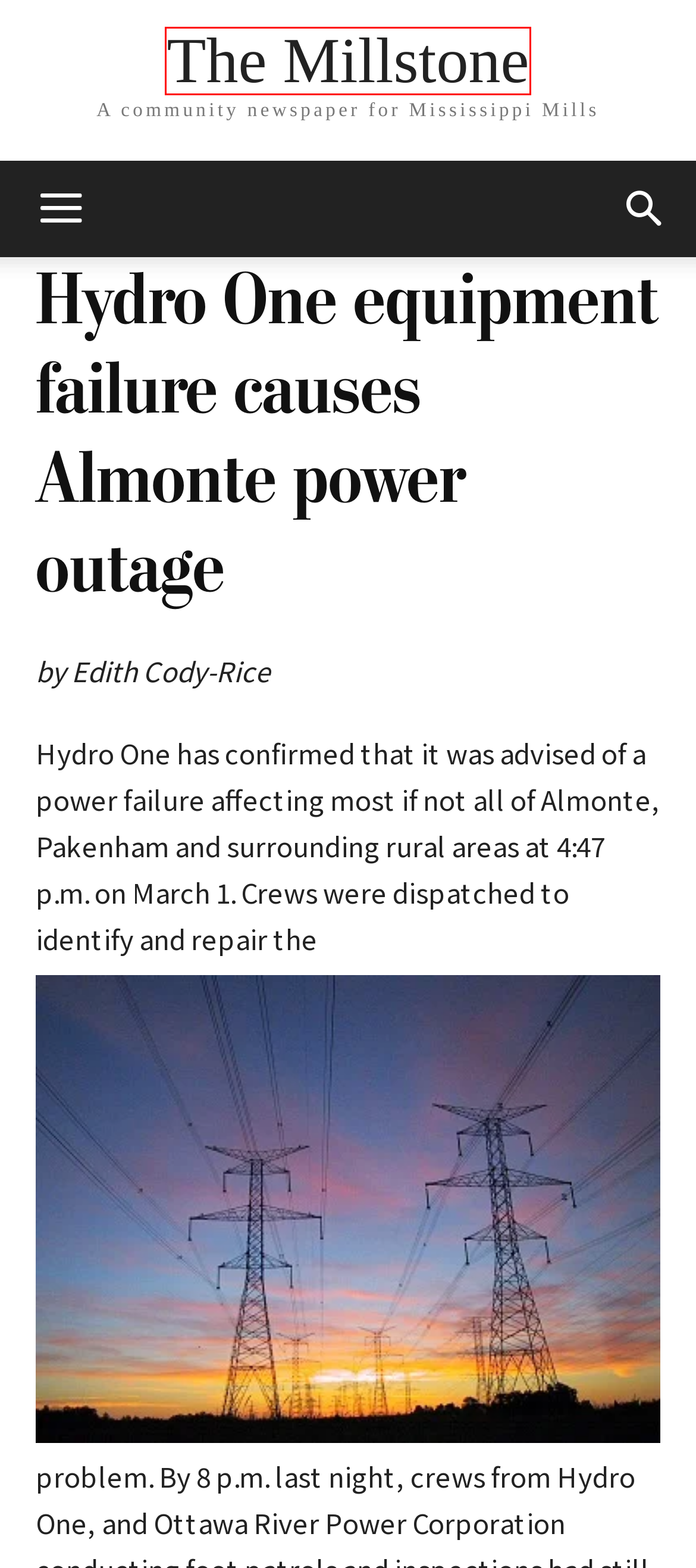You have been given a screenshot of a webpage, where a red bounding box surrounds a UI element. Identify the best matching webpage description for the page that loads after the element in the bounding box is clicked. Options include:
A. The Millstone | A community newspaper for Mississippi Mills
B. Obituaries | The Millstone
C. The Billboard | The Millstone
D. Living | The Millstone
E. News | The Millstone
F. Arts & Culture | The Millstone
G. About the Millstone | The Millstone
H. Classified Ads | The Millstone

A